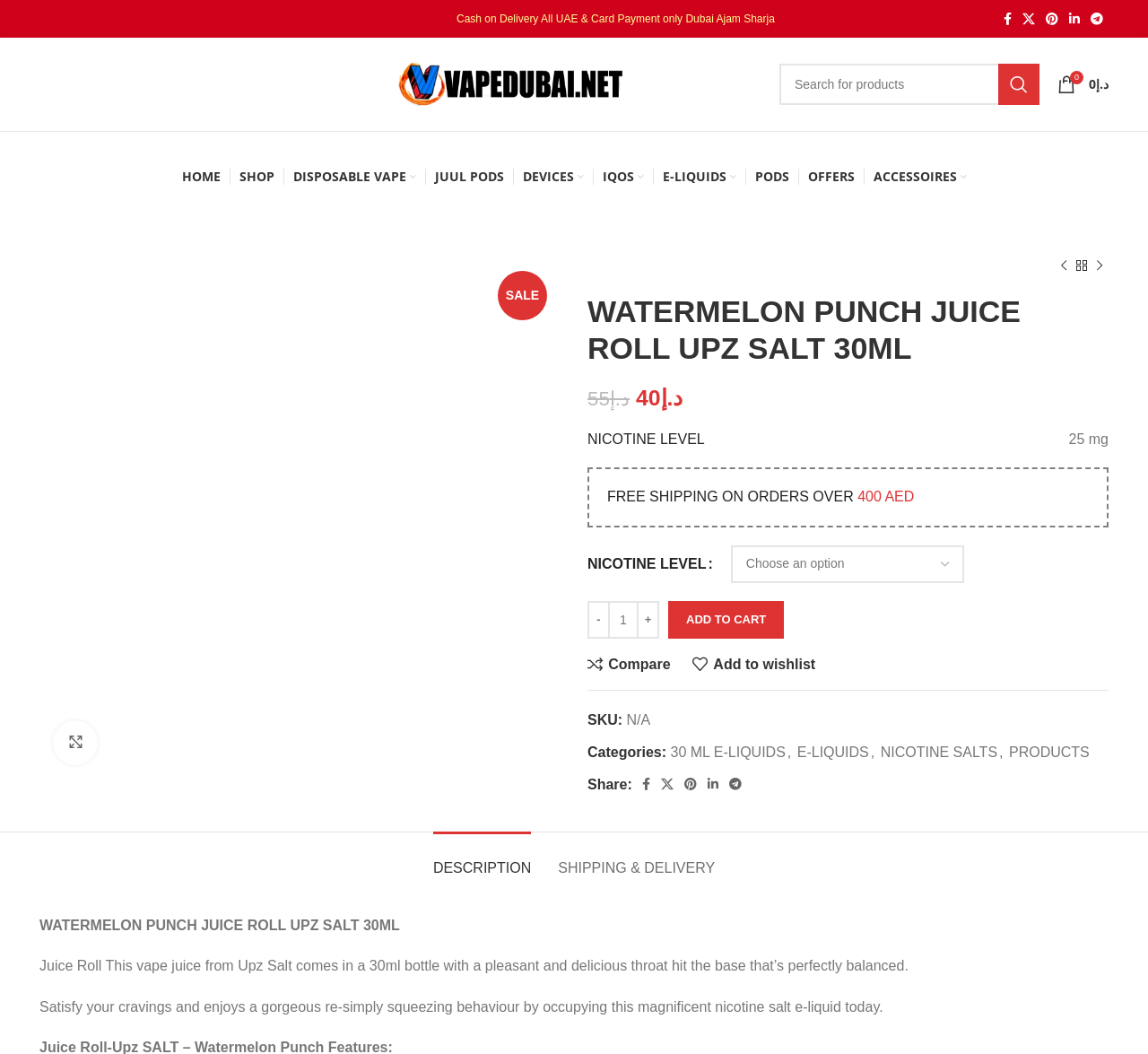Predict the bounding box coordinates of the UI element that matches this description: "NICOTINE SALTS". The coordinates should be in the format [left, top, right, bottom] with each value between 0 and 1.

[0.767, 0.706, 0.869, 0.721]